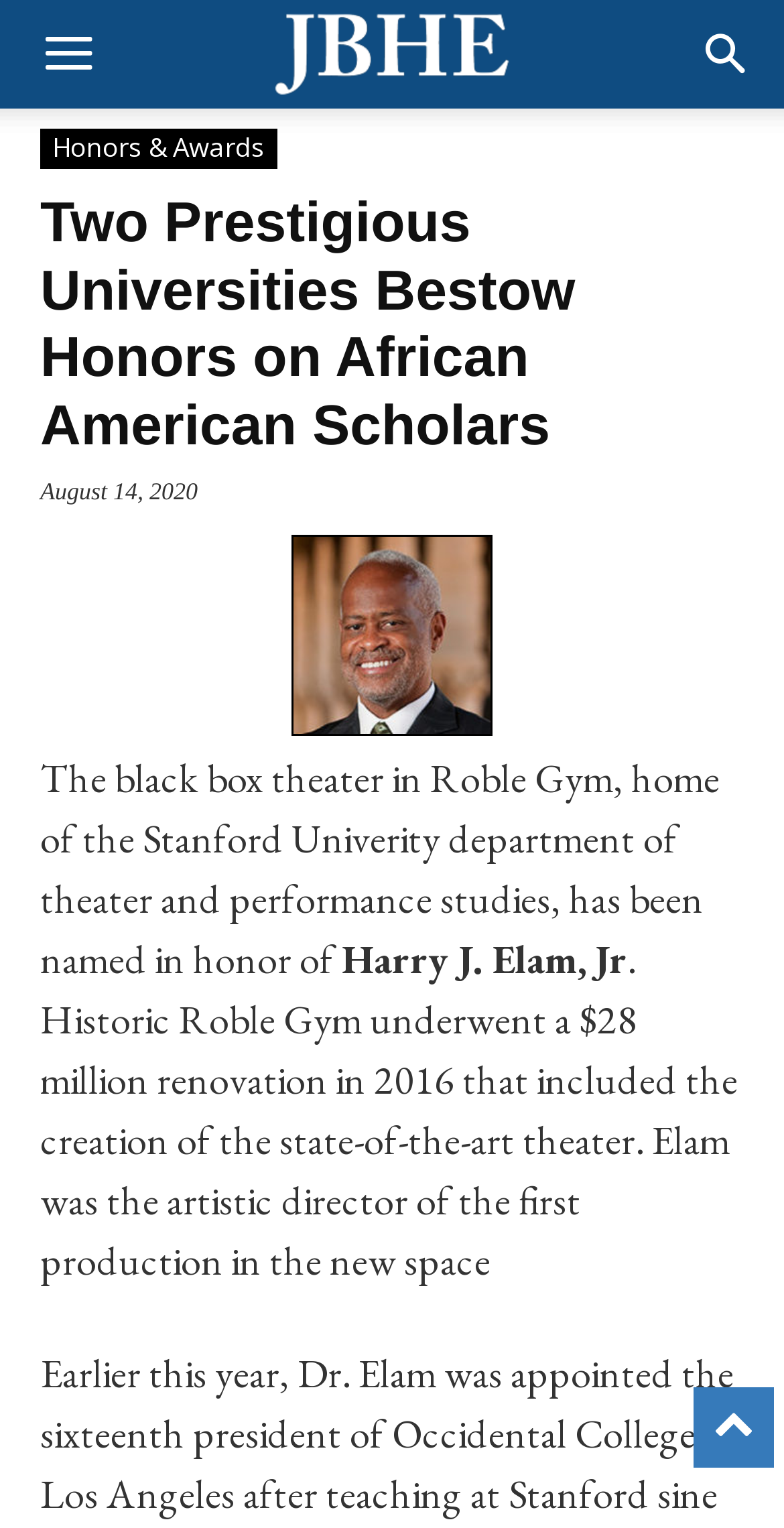Describe all significant elements and features of the webpage.

The webpage is about an article titled "Two Prestigious Universities Bestow Honors on African American Scholars". At the top left corner, there is a button labeled "Menu". Next to it, on the top center, is an image with the text "JBHE". On the top right corner, there is a link labeled "Search". 

Below the top section, there is a link labeled "Honors & Awards" on the left side. Next to it, there is a heading with the same title as the webpage. Below the heading, there is a time stamp indicating the article was published on August 14, 2020. 

The main content of the article starts below the time stamp. It begins with a paragraph of text describing how a black box theater in Roble Gym at Stanford University has been named in honor of Harry J. Elam, Jr. The paragraph is followed by another sentence mentioning Elam's role as the artistic director of the first production in the new space.